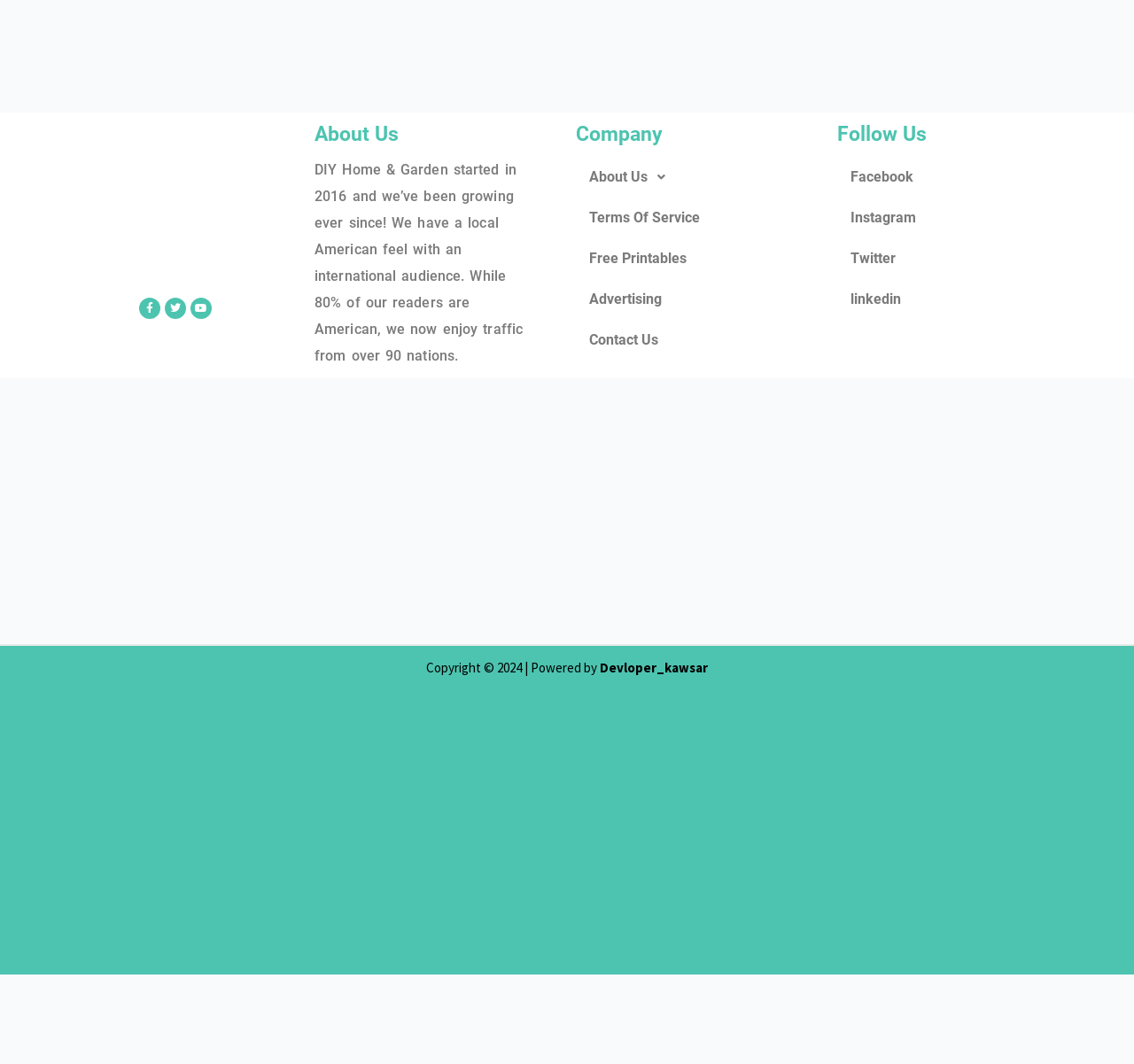How many nations does the website have traffic from?
Examine the image and give a concise answer in one word or a short phrase.

over 90